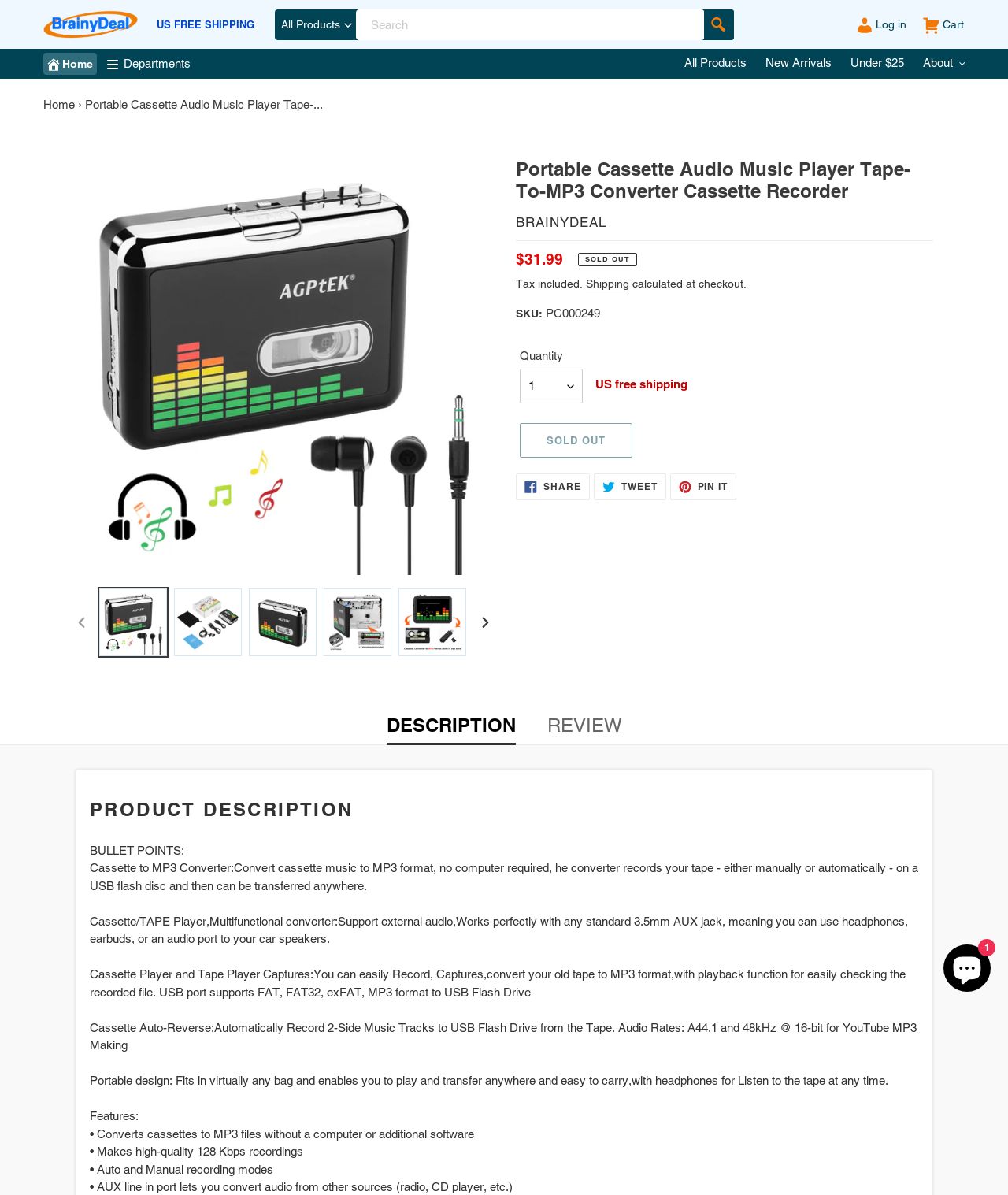Describe all the visual and textual components of the webpage comprehensively.

This webpage is an online store selling a portable cassette audio music player tape-to-MP3 converter cassette recorder. At the top, there is a search bar with a submit button, allowing users to search for products. Below the search bar, there are links to the home page, departments, and other categories.

On the left side, there is a navigation menu with links to the home page, all products, new arrivals, and under $25. Below the navigation menu, there is a breadcrumbs section showing the current page's location.

The main content of the page is a product description section, which includes an image of the product, a product title, and a description list with details such as the vendor, regular price, and shipping information. There are also buttons to load more images into a gallery viewer.

Below the product description, there is a section with bullet points highlighting the product's features, including converting cassettes to MP3 files, making high-quality recordings, and having auto and manual recording modes.

On the right side, there are social media links to share the product on Facebook, Twitter, and Pinterest. At the bottom of the page, there are links to the product description, review, and a chat window for Shopify online store support.

There are a total of 6 images on the page, including the product image, social media icons, and a chat window icon. There are also 17 links, including navigation links, product links, and social media links.